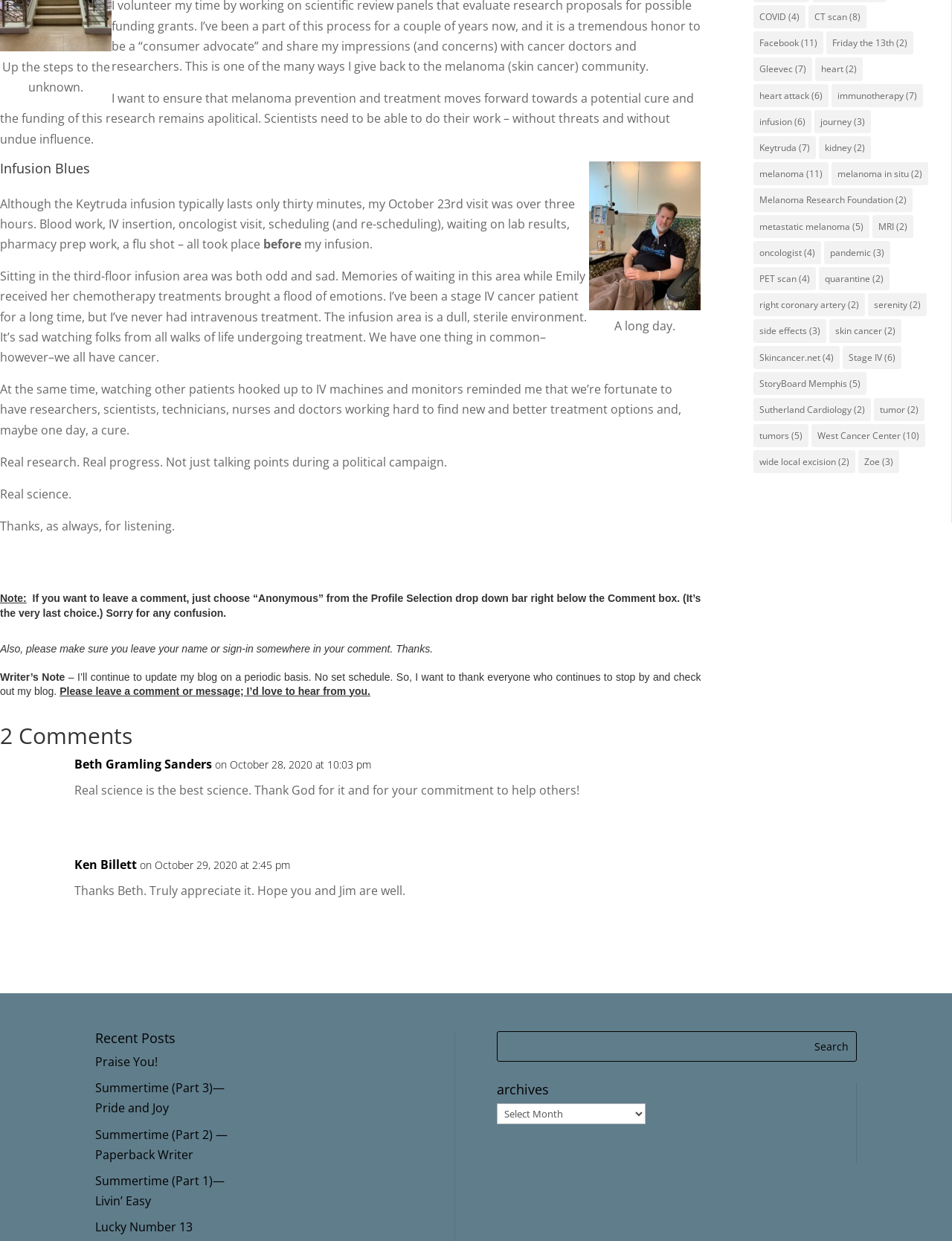Determine the bounding box coordinates for the UI element described. Format the coordinates as (top-left x, top-left y, bottom-right x, bottom-right y) and ensure all values are between 0 and 1. Element description: Return to Homepage

None